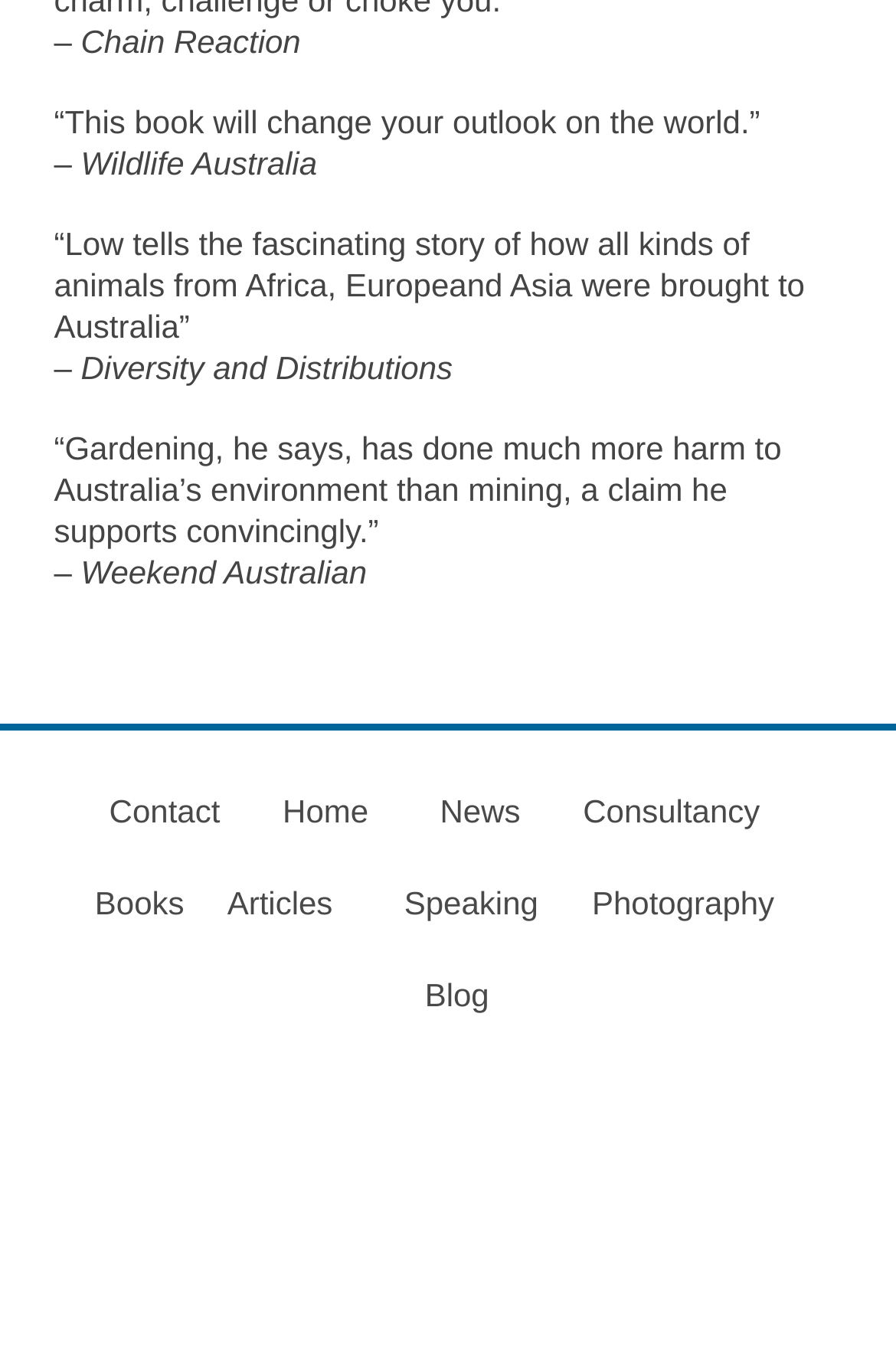Please specify the bounding box coordinates of the clickable section necessary to execute the following command: "Explore Books".

[0.106, 0.656, 0.206, 0.684]